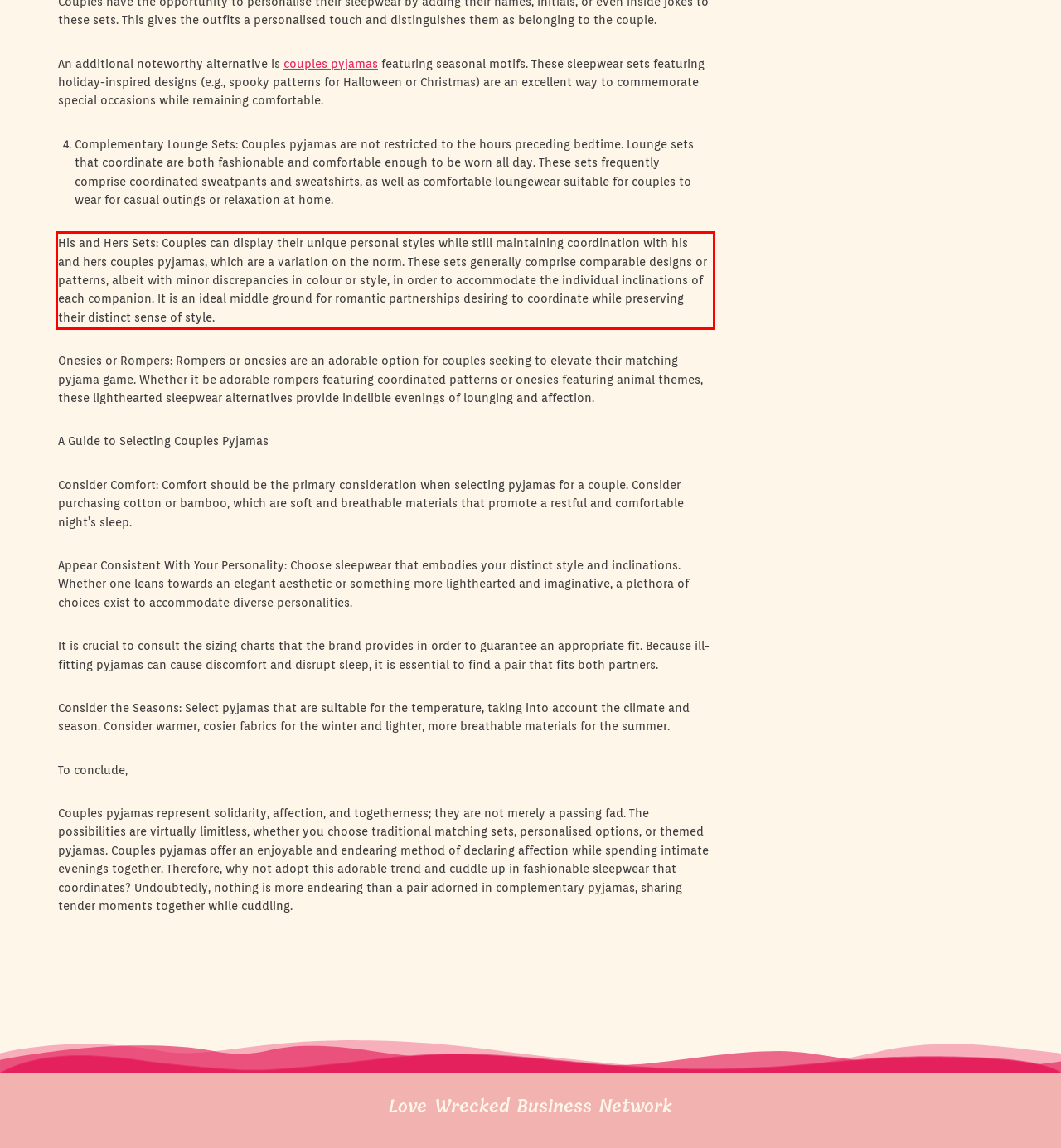You are provided with a webpage screenshot that includes a red rectangle bounding box. Extract the text content from within the bounding box using OCR.

His and Hers Sets: Couples can display their unique personal styles while still maintaining coordination with his and hers couples pyjamas, which are a variation on the norm. These sets generally comprise comparable designs or patterns, albeit with minor discrepancies in colour or style, in order to accommodate the individual inclinations of each companion. It is an ideal middle ground for romantic partnerships desiring to coordinate while preserving their distinct sense of style.